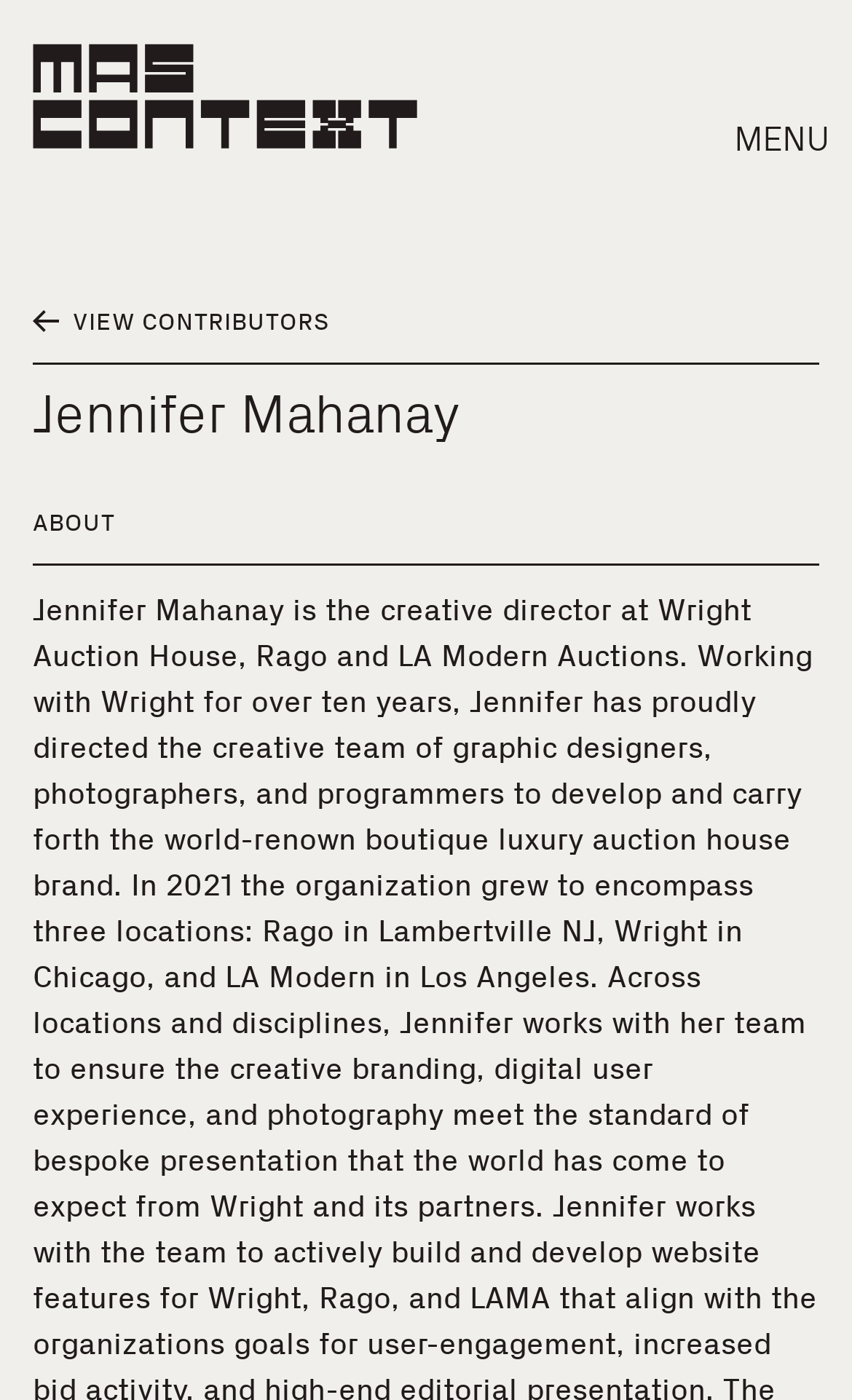Find the bounding box coordinates for the HTML element described as: "parent_node: Search name="q" placeholder="Type here"". The coordinates should consist of four float values between 0 and 1, i.e., [left, top, right, bottom].

[0.192, 0.653, 0.949, 0.684]